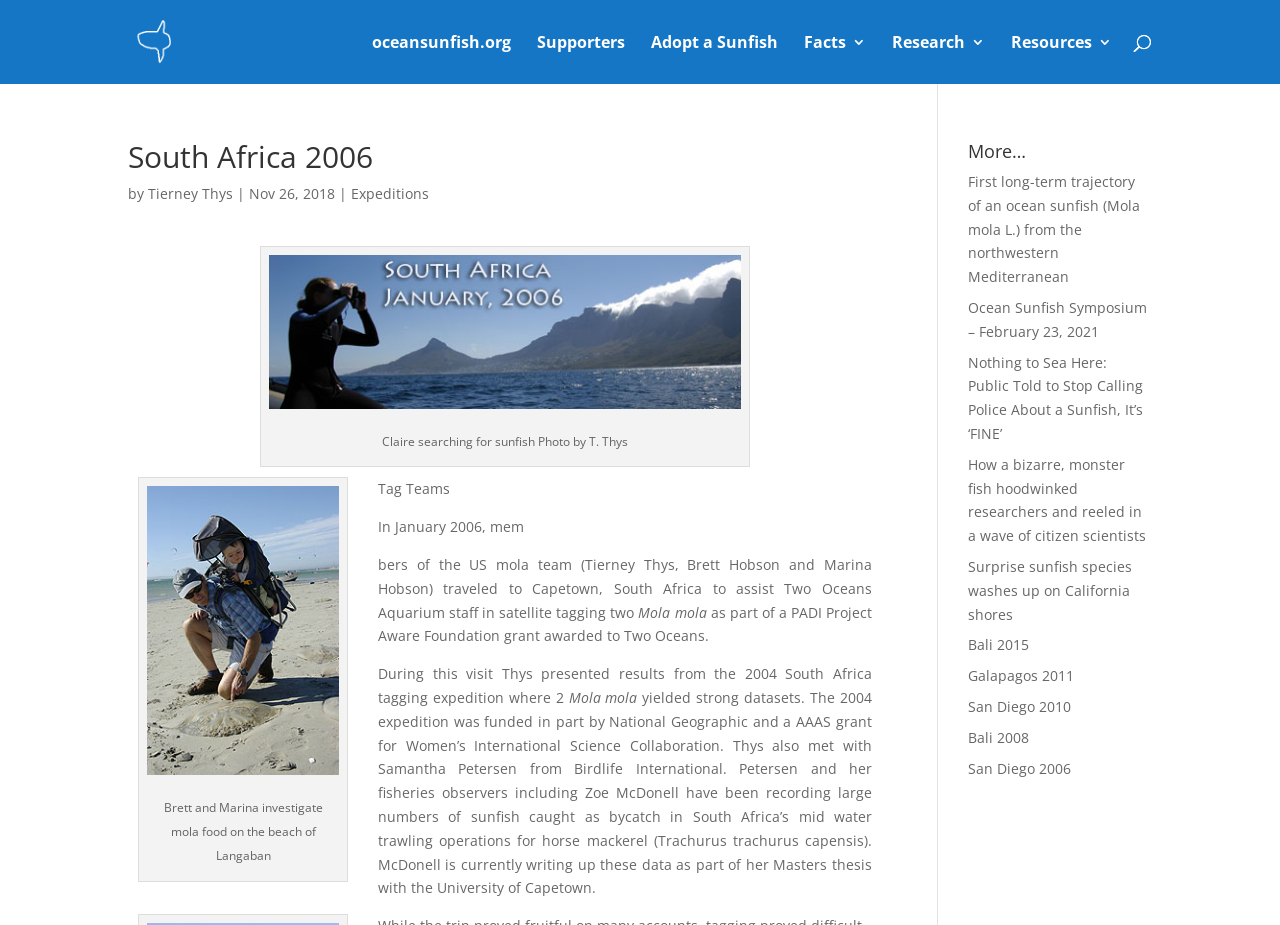Please identify the webpage's heading and generate its text content.

South Africa 2006